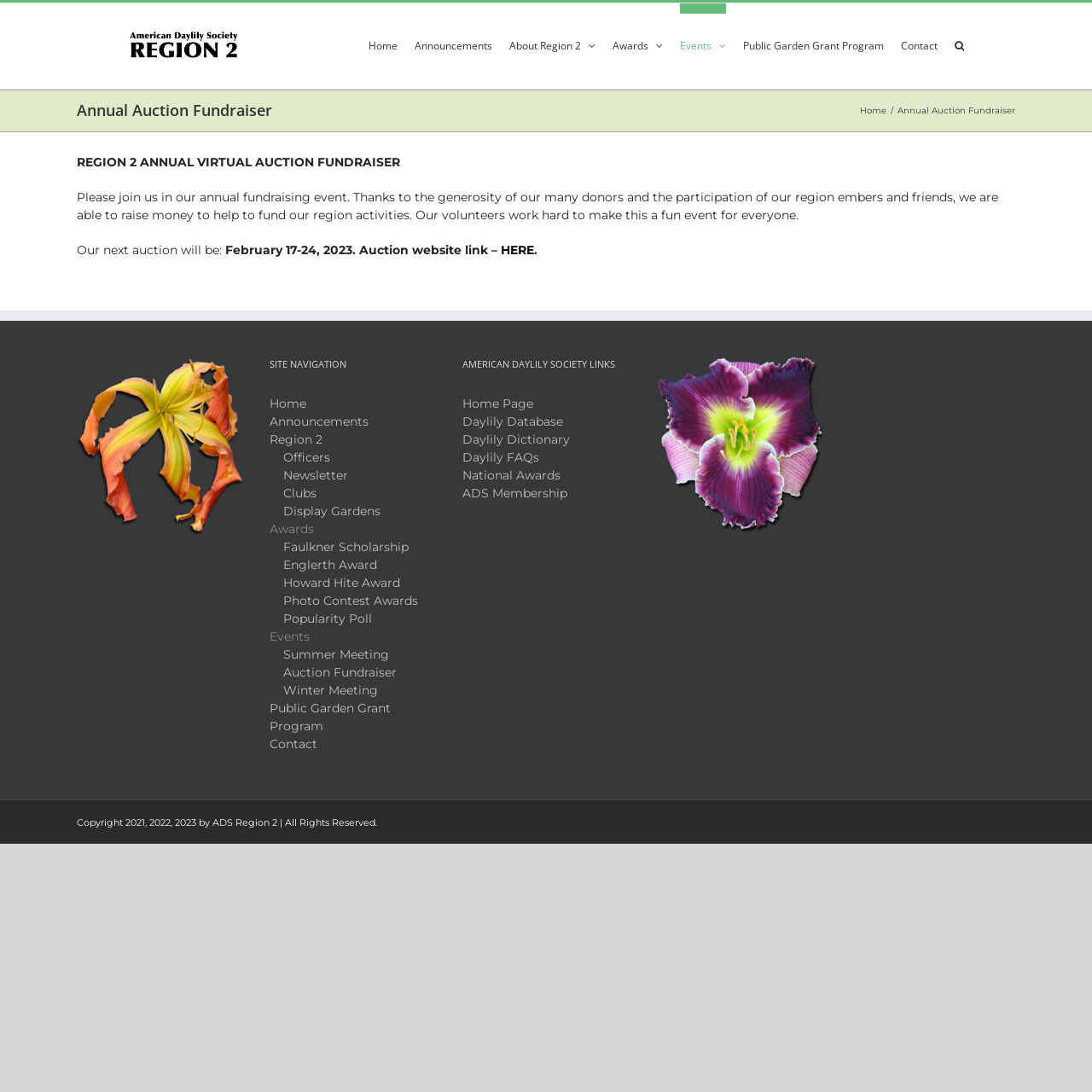Determine the coordinates of the bounding box for the clickable area needed to execute this instruction: "Click on the 'STAFF LOGIN' link".

None